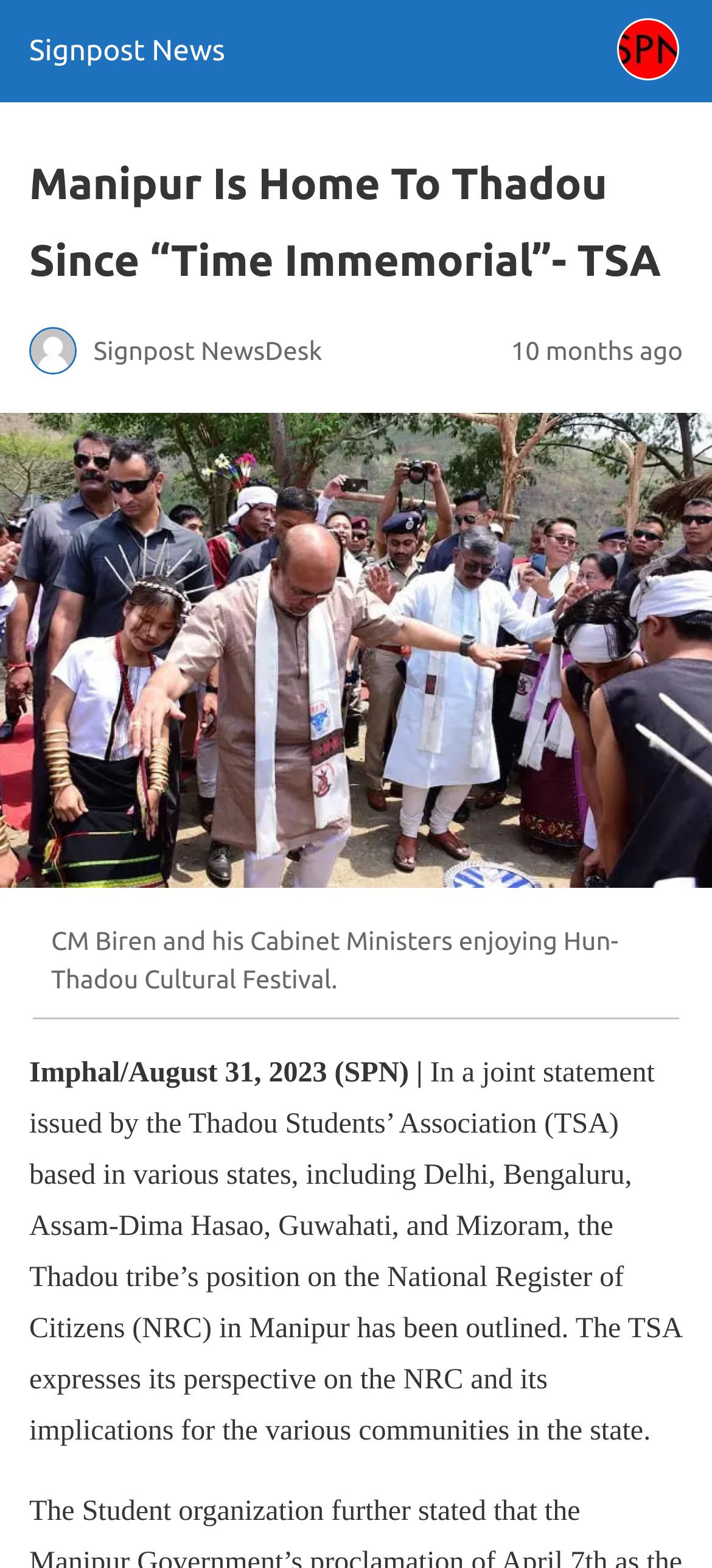Observe the image and answer the following question in detail: When was the news article published?

The publication date of the news article can be determined by reading the time stamp '10 months ago' which is displayed below the heading.